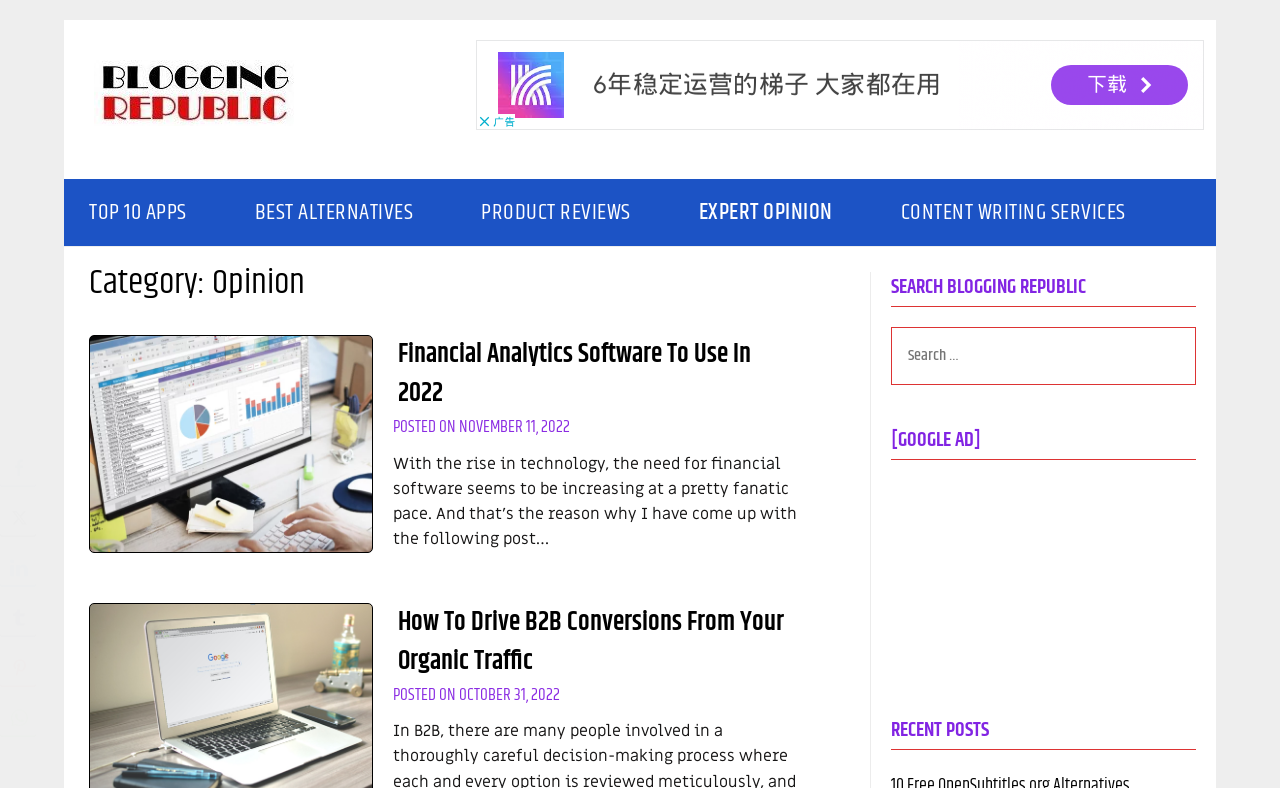Pinpoint the bounding box coordinates of the area that must be clicked to complete this instruction: "Search for a keyword".

[0.696, 0.415, 0.934, 0.489]